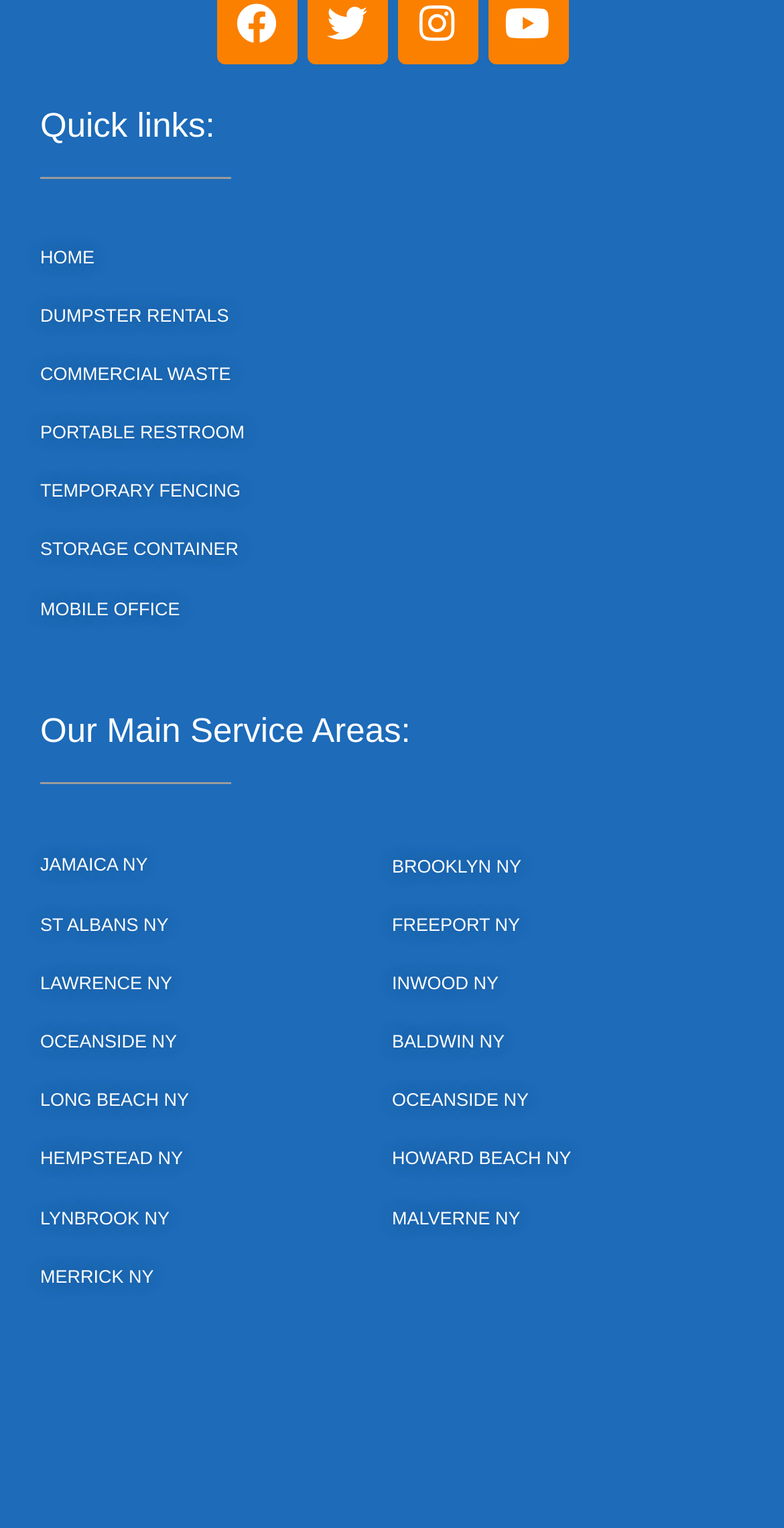Give the bounding box coordinates for the element described by: "Find more aboutMedia Room".

None